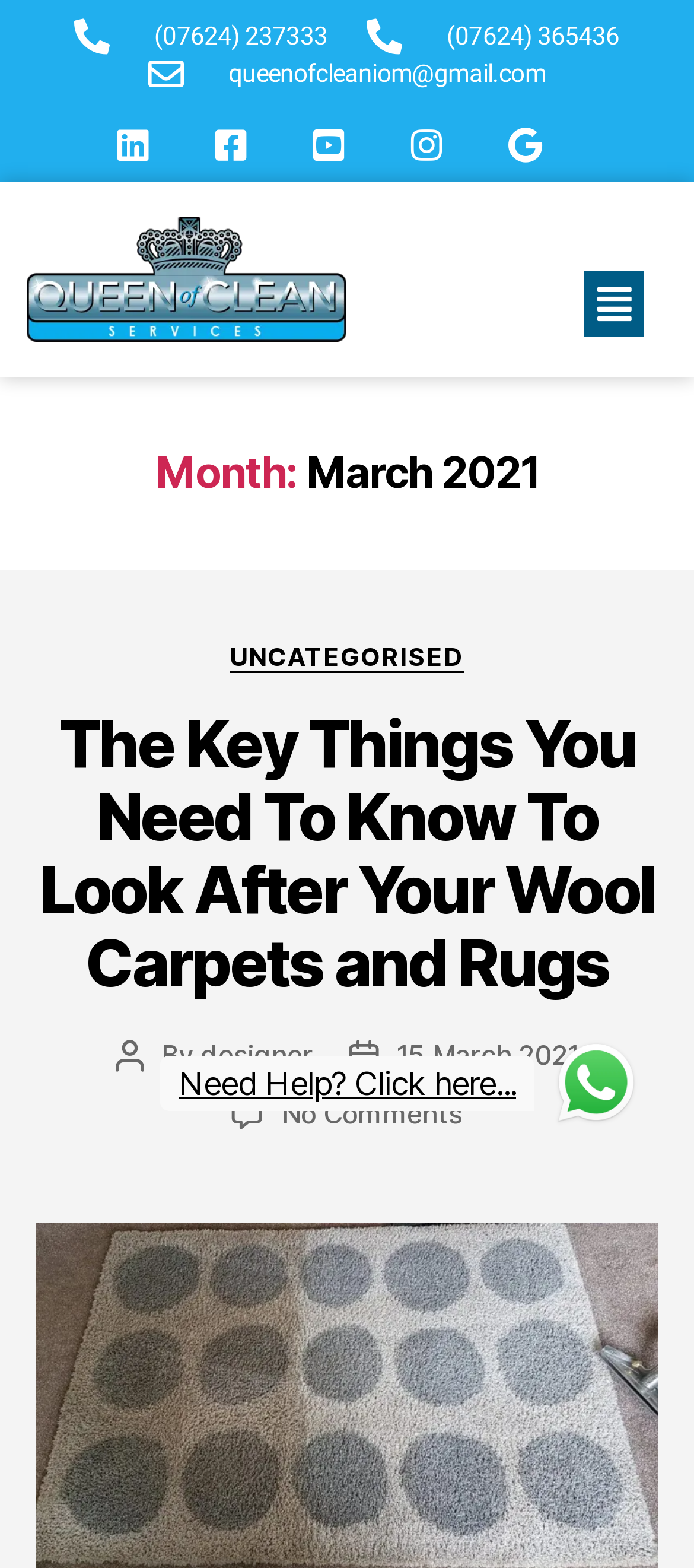Show the bounding box coordinates of the region that should be clicked to follow the instruction: "Click on the menu."

[0.833, 0.169, 0.936, 0.218]